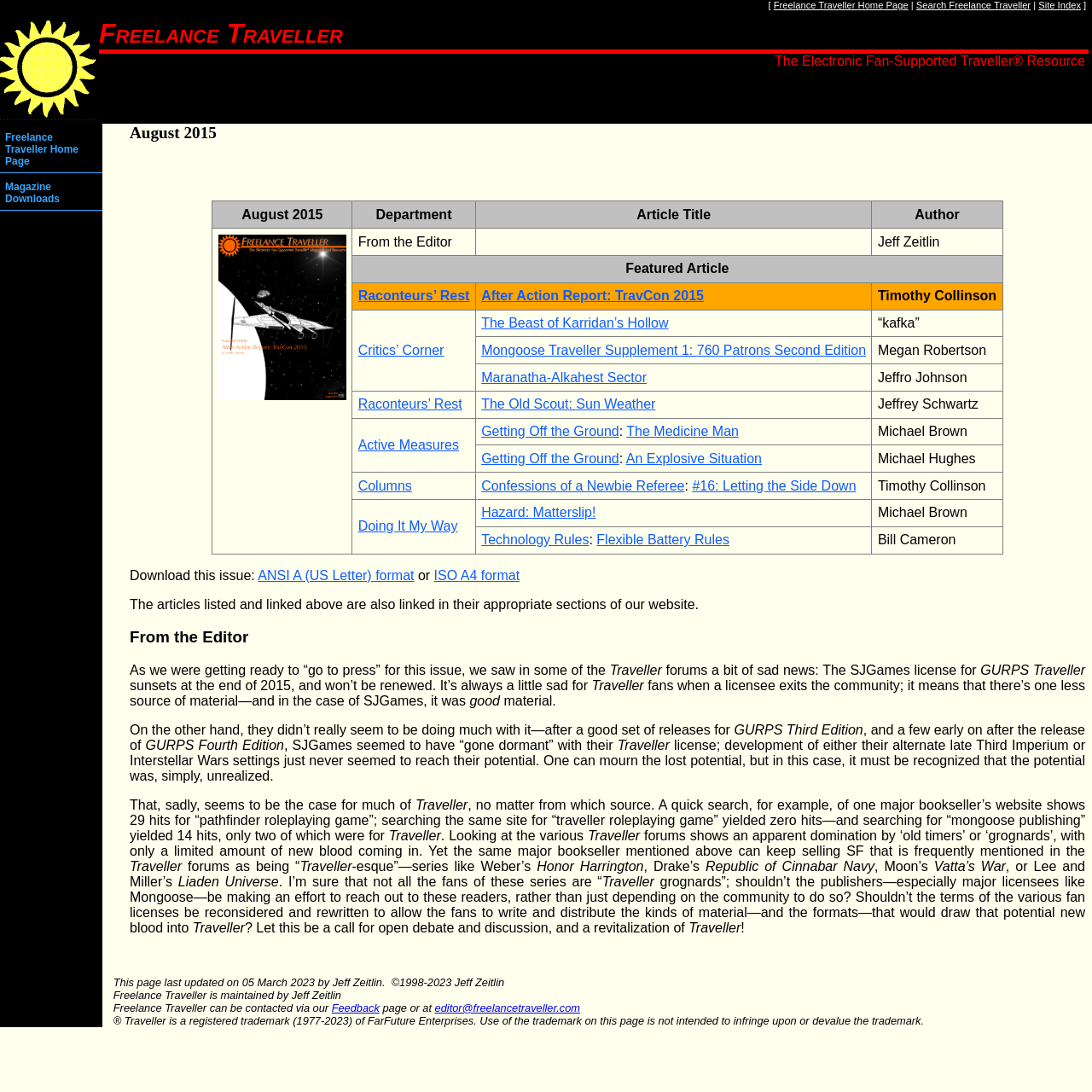Locate the bounding box coordinates of the item that should be clicked to fulfill the instruction: "View Magazine Downloads".

[0.0, 0.161, 0.094, 0.193]